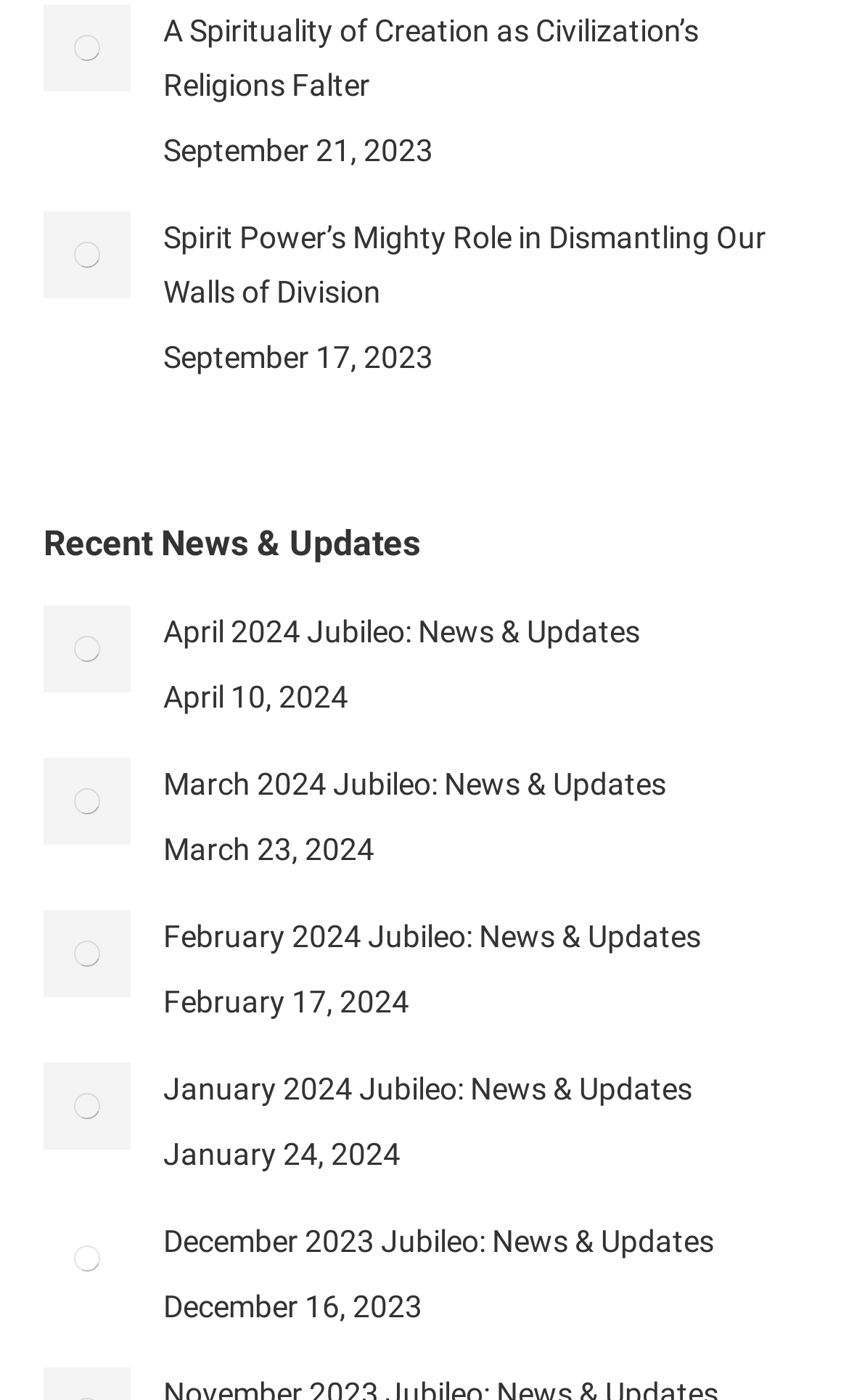Identify the bounding box coordinates of the part that should be clicked to carry out this instruction: "View post 'February 2024 Jubileo: News & Updates'".

[0.192, 0.649, 0.826, 0.688]